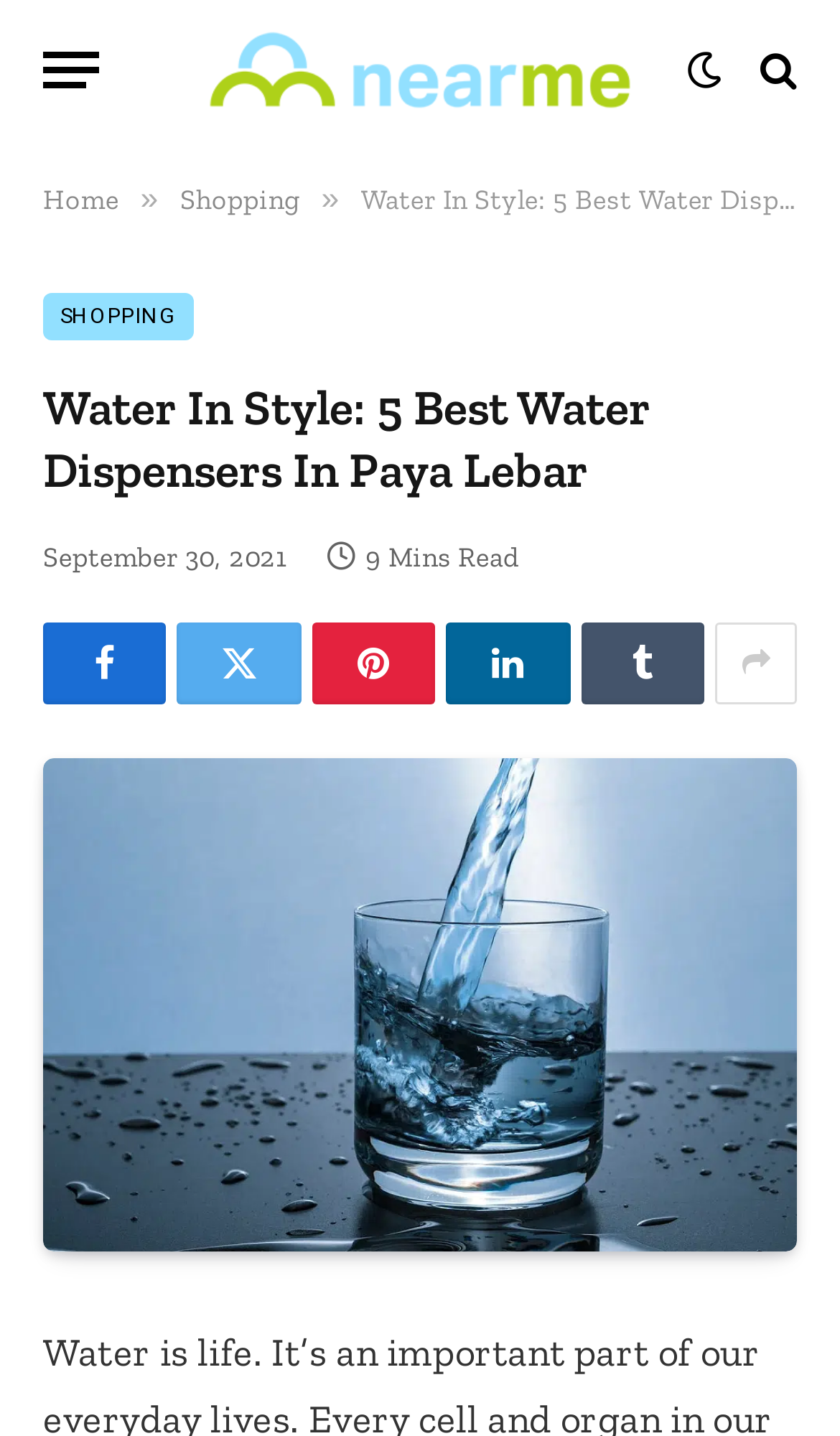Please find the bounding box for the UI element described by: "title="Show More Social Sharing"".

[0.851, 0.433, 0.949, 0.49]